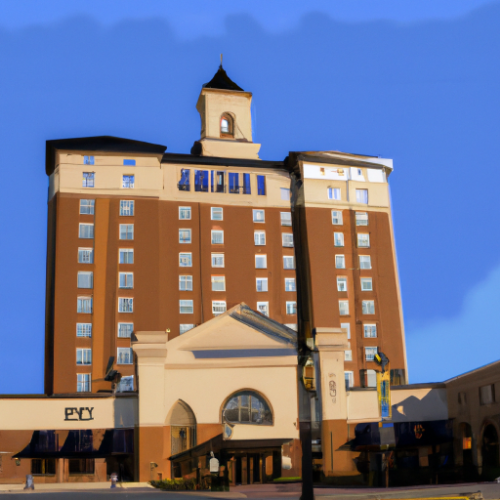Offer a detailed explanation of what is happening in the image.

The image showcases the striking exterior of the Frederick MD Hilton, a prominent hotel located in Frederick, Maryland. The building is characterized by its modern architecture, featuring a distinct tower with a decorative rooftop, flanked by multiple floors adorned with large windows. The main entrance is highlighted by a grand archway, beneath which sits elegant outdoor seating, inviting guests to enjoy the surroundings. The facade displays a warm palette of colors, with a blend of brown and cream tones, adding to its welcoming appearance against a clear blue sky. This hotel is situated in a vibrant area, making it a popular choice for visitors seeking comfort and convenience during their stay in Frederick.